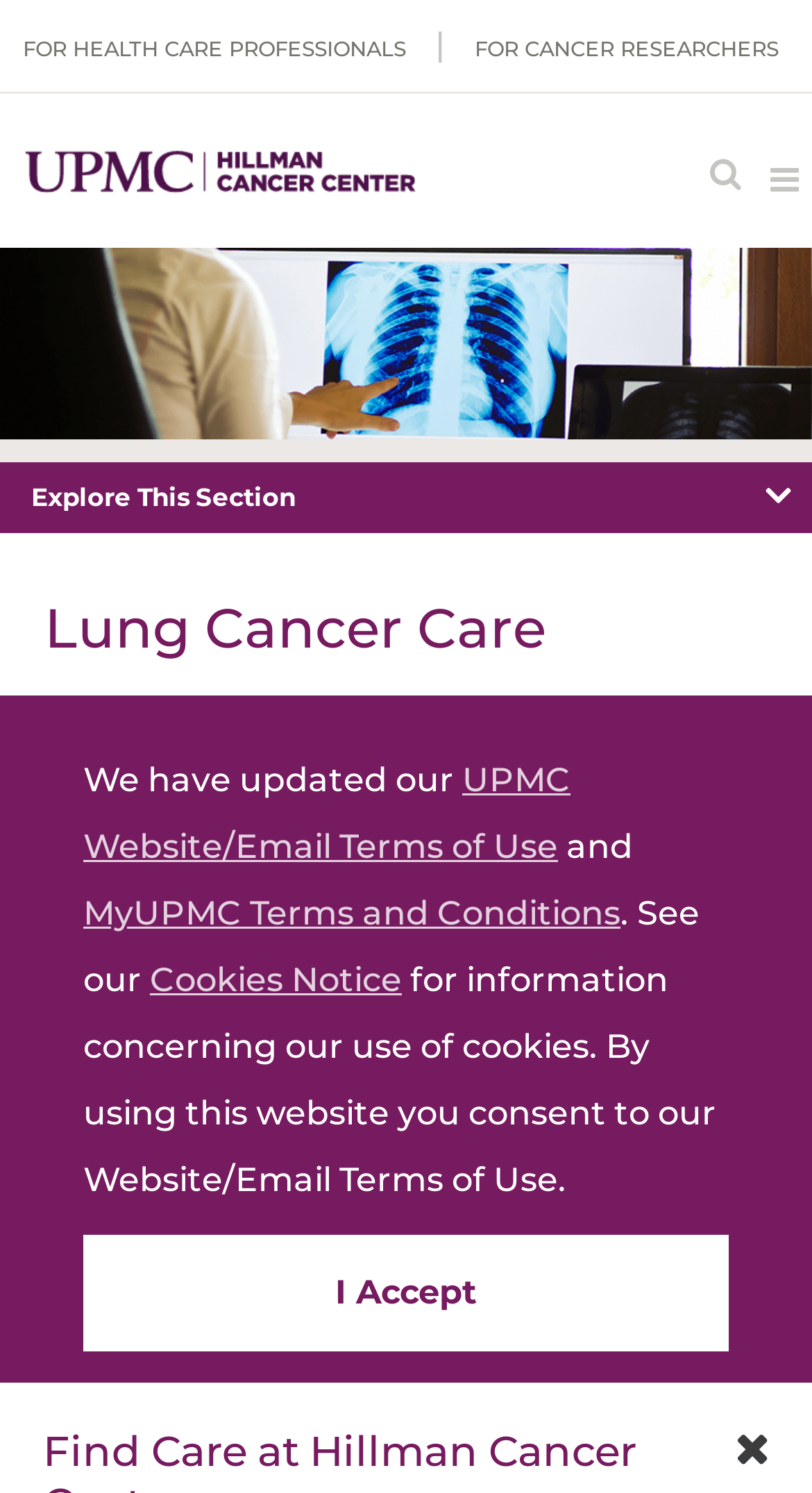Determine the bounding box coordinates of the clickable area required to perform the following instruction: "Click on CANCER TYPES". The coordinates should be represented as four float numbers between 0 and 1: [left, top, right, bottom].

[0.253, 0.886, 0.5, 0.905]